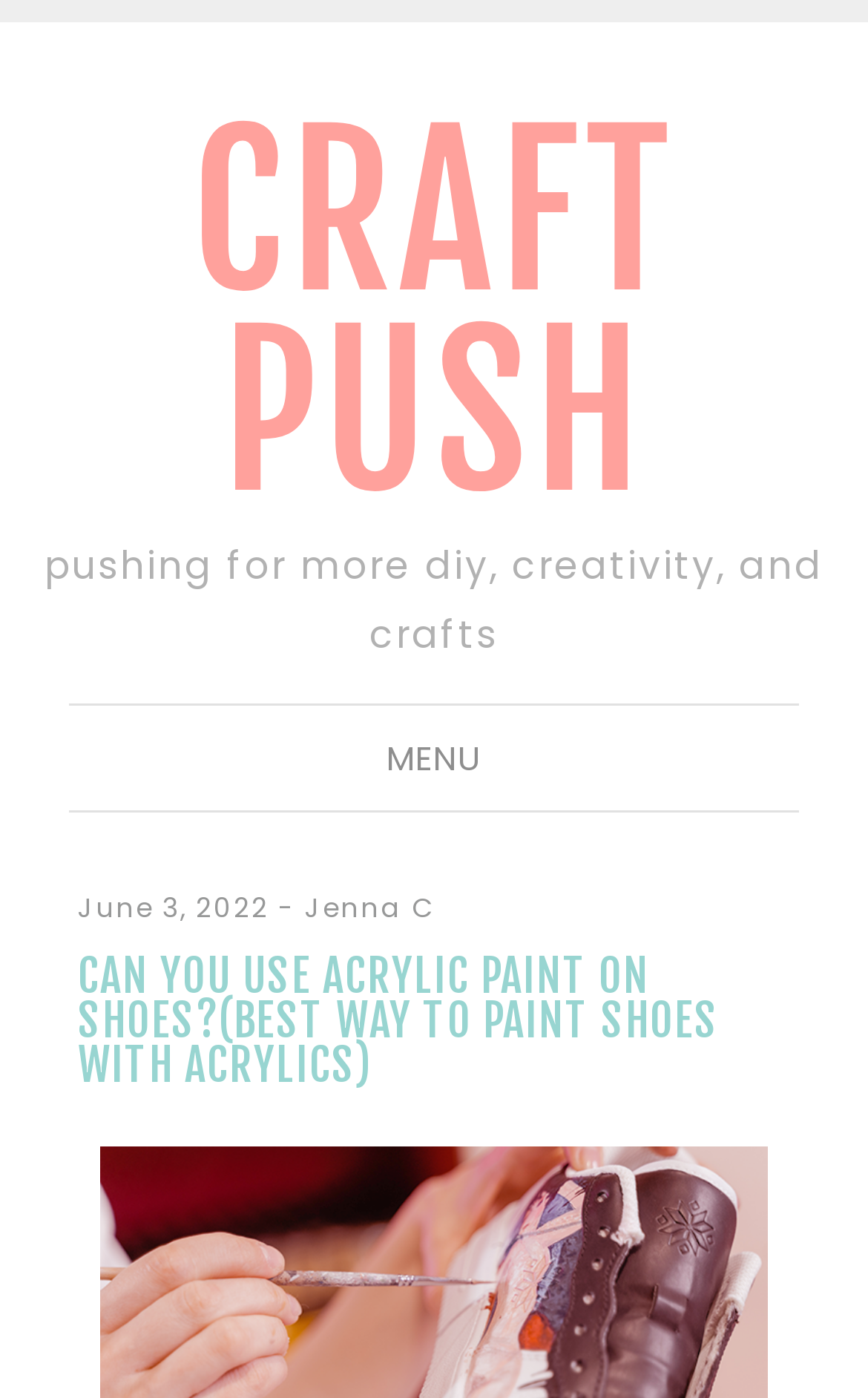What is the date of the current article?
Please provide a single word or phrase as your answer based on the image.

June 3, 2022